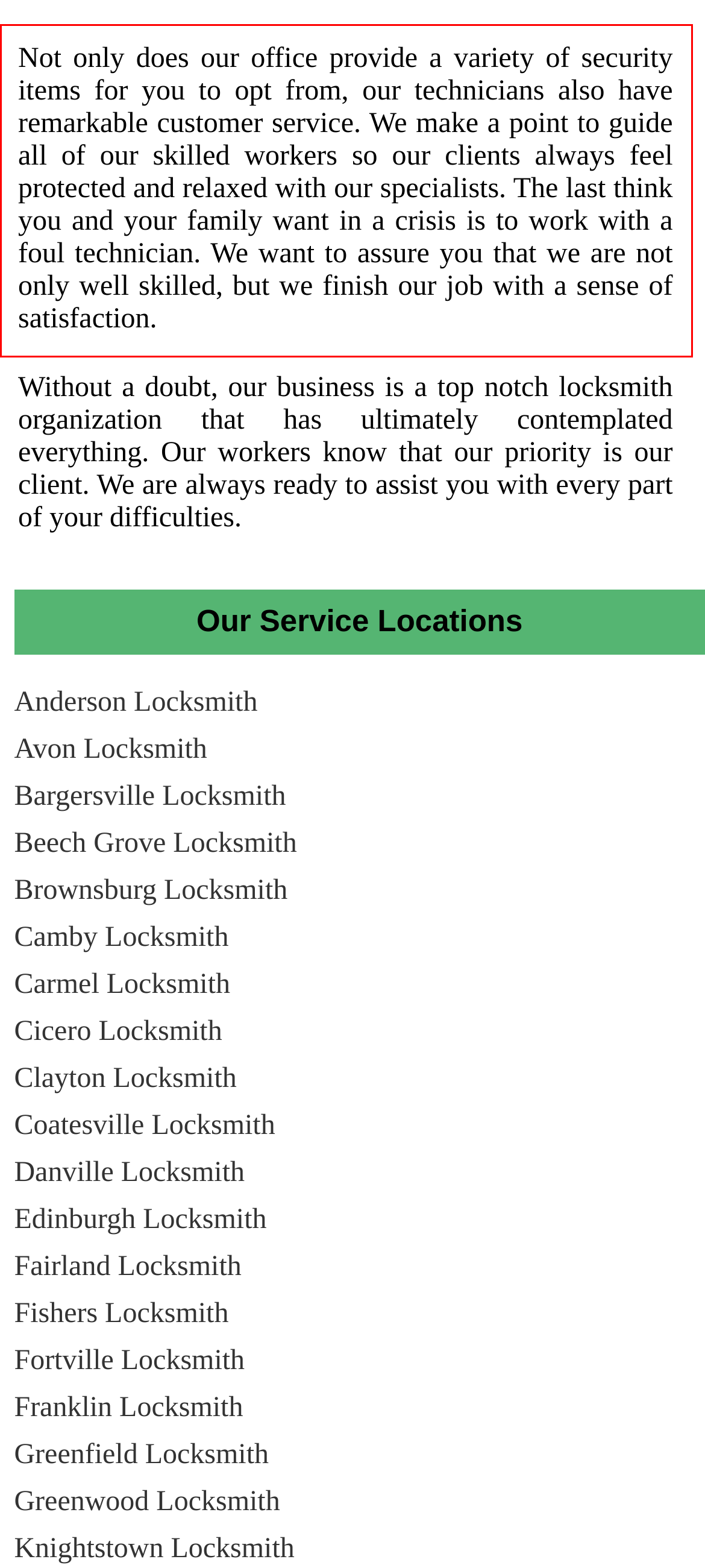Observe the screenshot of the webpage that includes a red rectangle bounding box. Conduct OCR on the content inside this red bounding box and generate the text.

Not only does our office provide a variety of security items for you to opt from, our technicians also have remarkable customer service. We make a point to guide all of our skilled workers so our clients always feel protected and relaxed with our specialists. The last think you and your family want in a crisis is to work with a foul technician. We want to assure you that we are not only well skilled, but we finish our job with a sense of satisfaction.